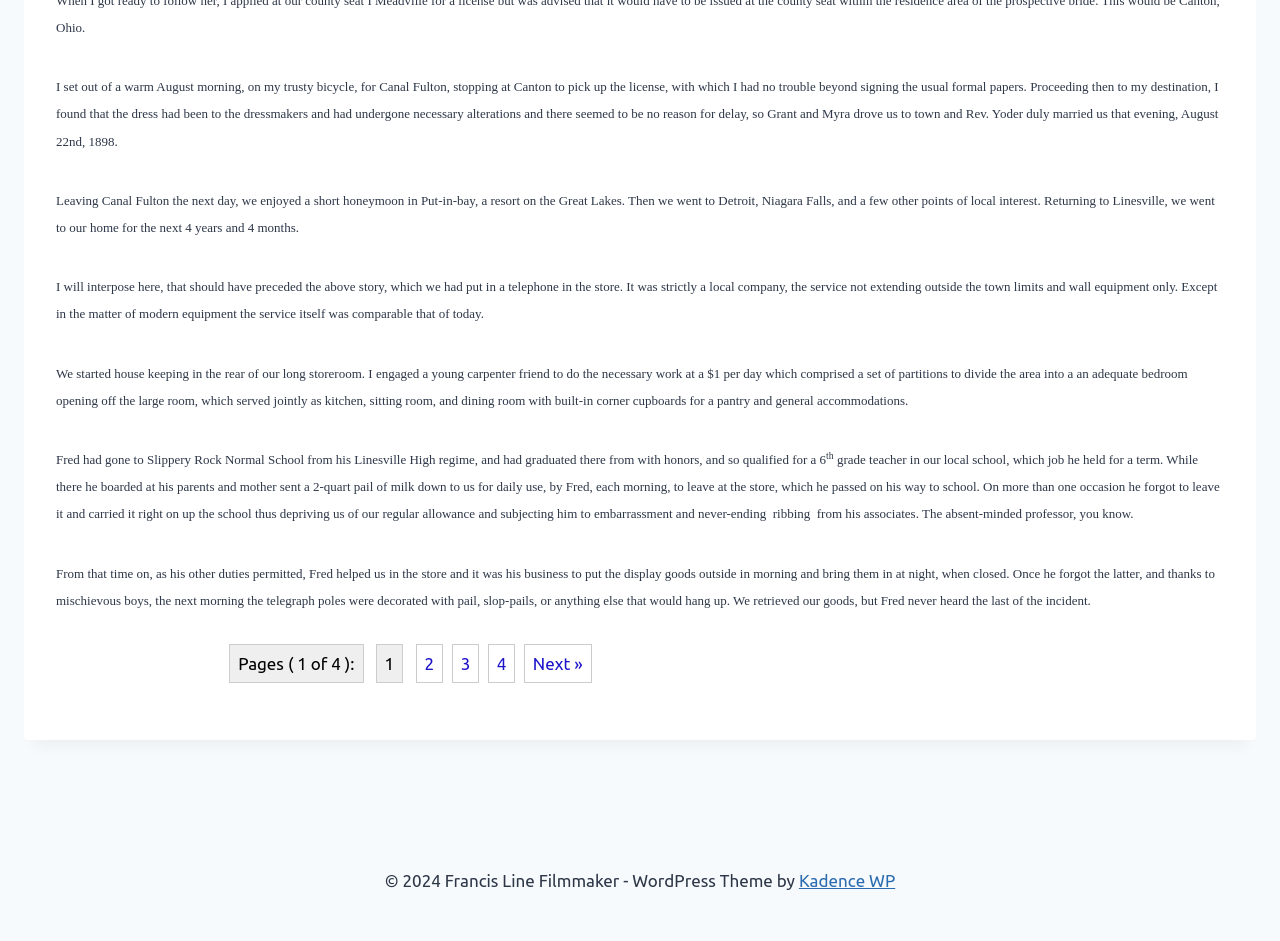Predict the bounding box of the UI element that fits this description: "Kadence WP".

[0.624, 0.925, 0.699, 0.945]